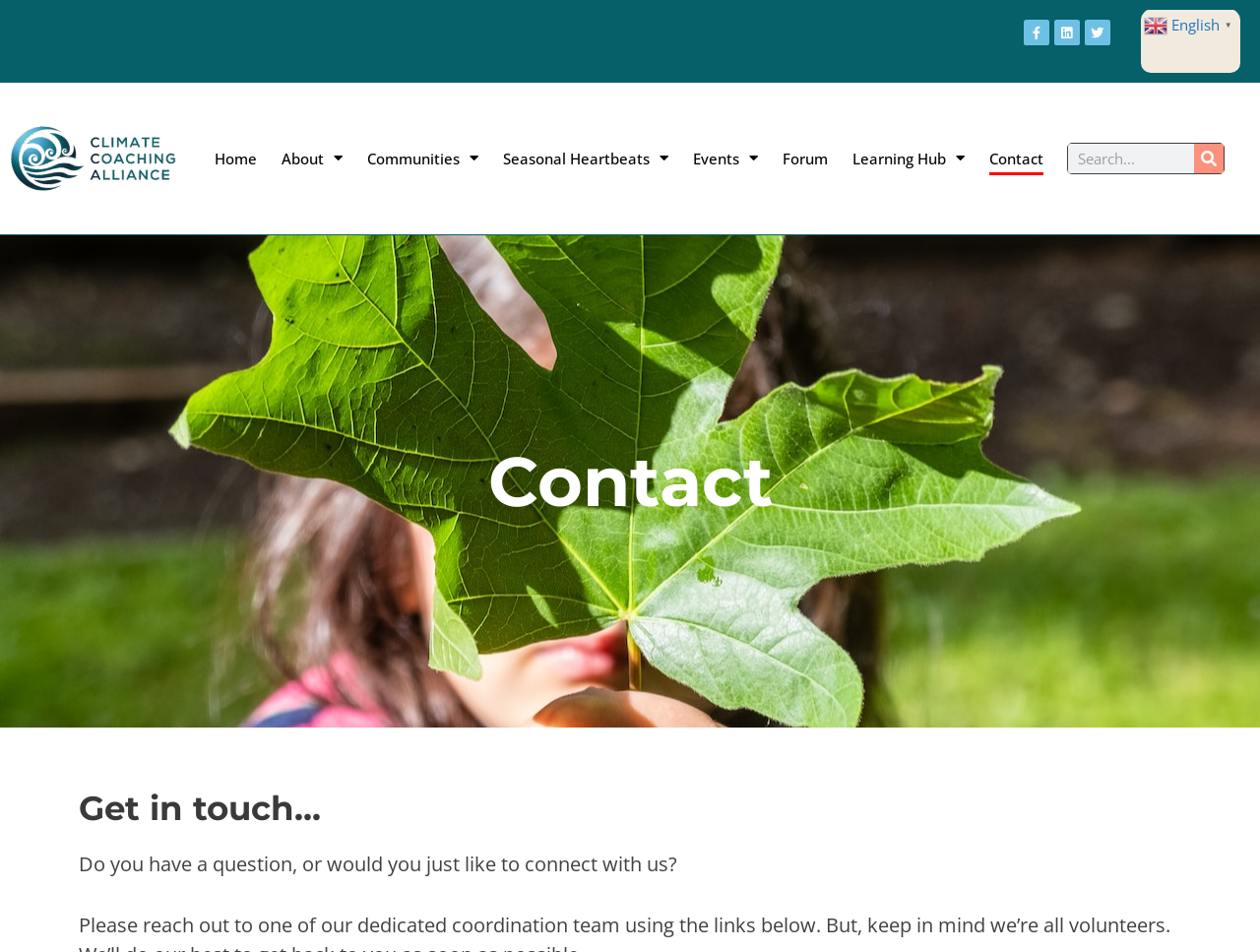Can you specify the bounding box coordinates for the region that should be clicked to fulfill this instruction: "Switch to English".

[0.908, 0.013, 0.982, 0.036]